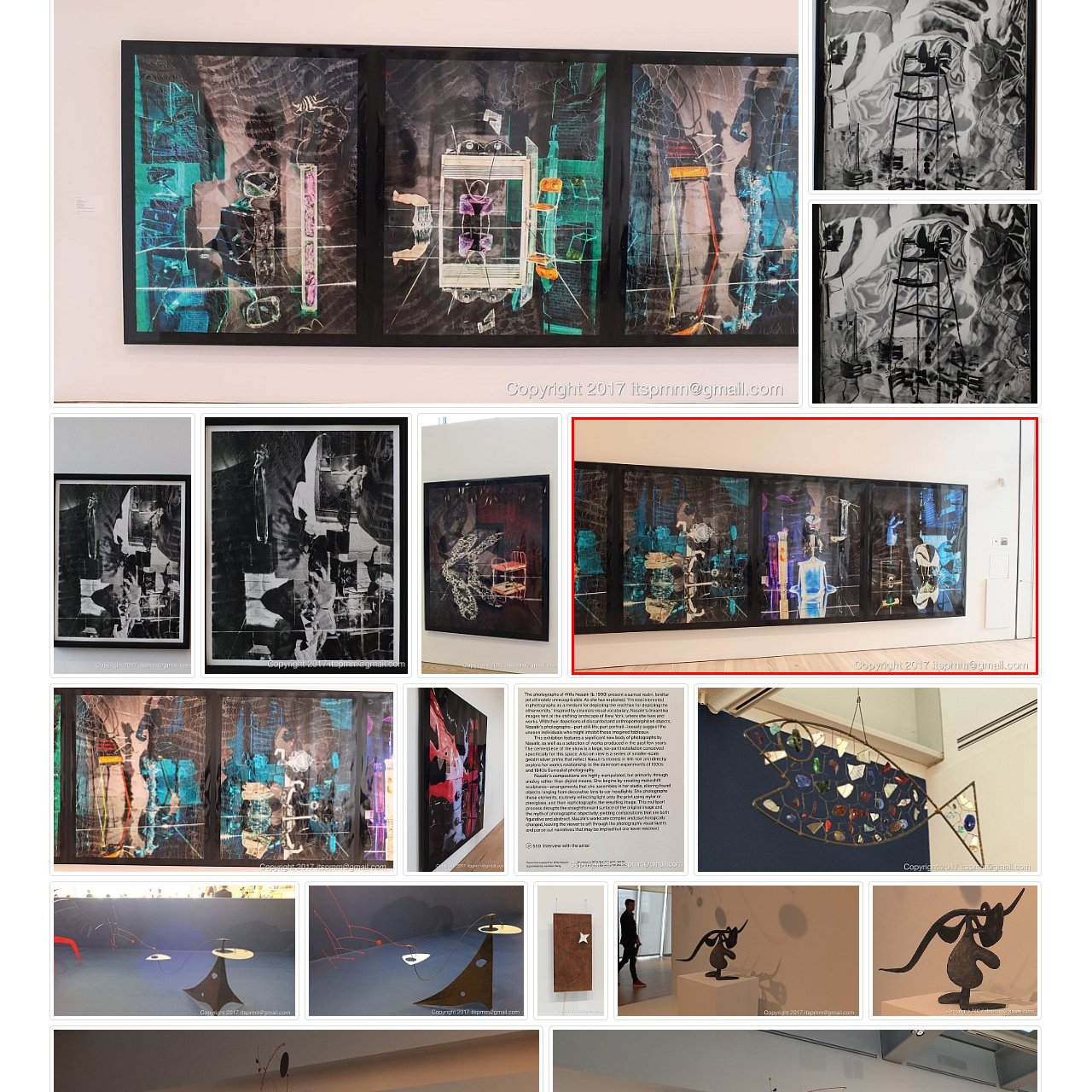Observe the image within the red boundary, How many panels does the artwork span? Respond with a one-word or short phrase answer.

Three